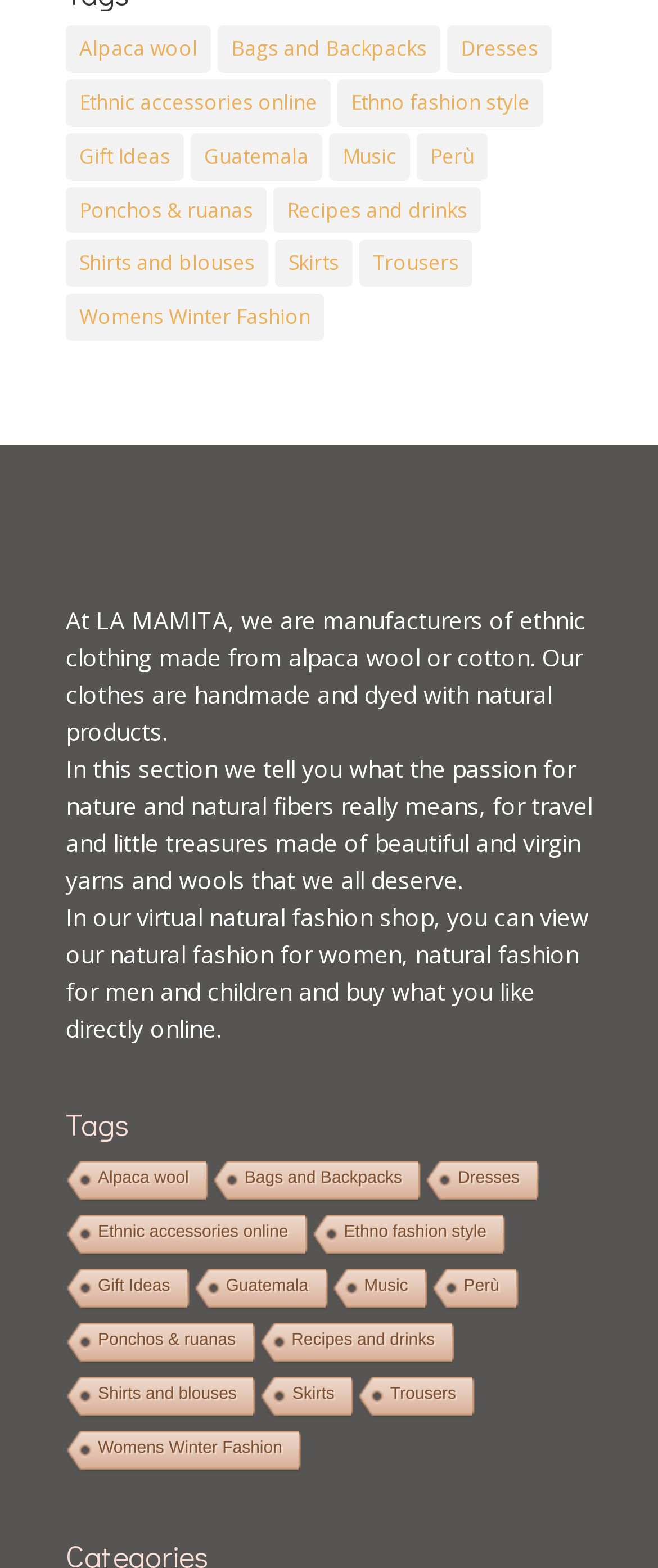How many categories are listed under the 'Tags' heading?
Based on the image, respond with a single word or phrase.

15 categories